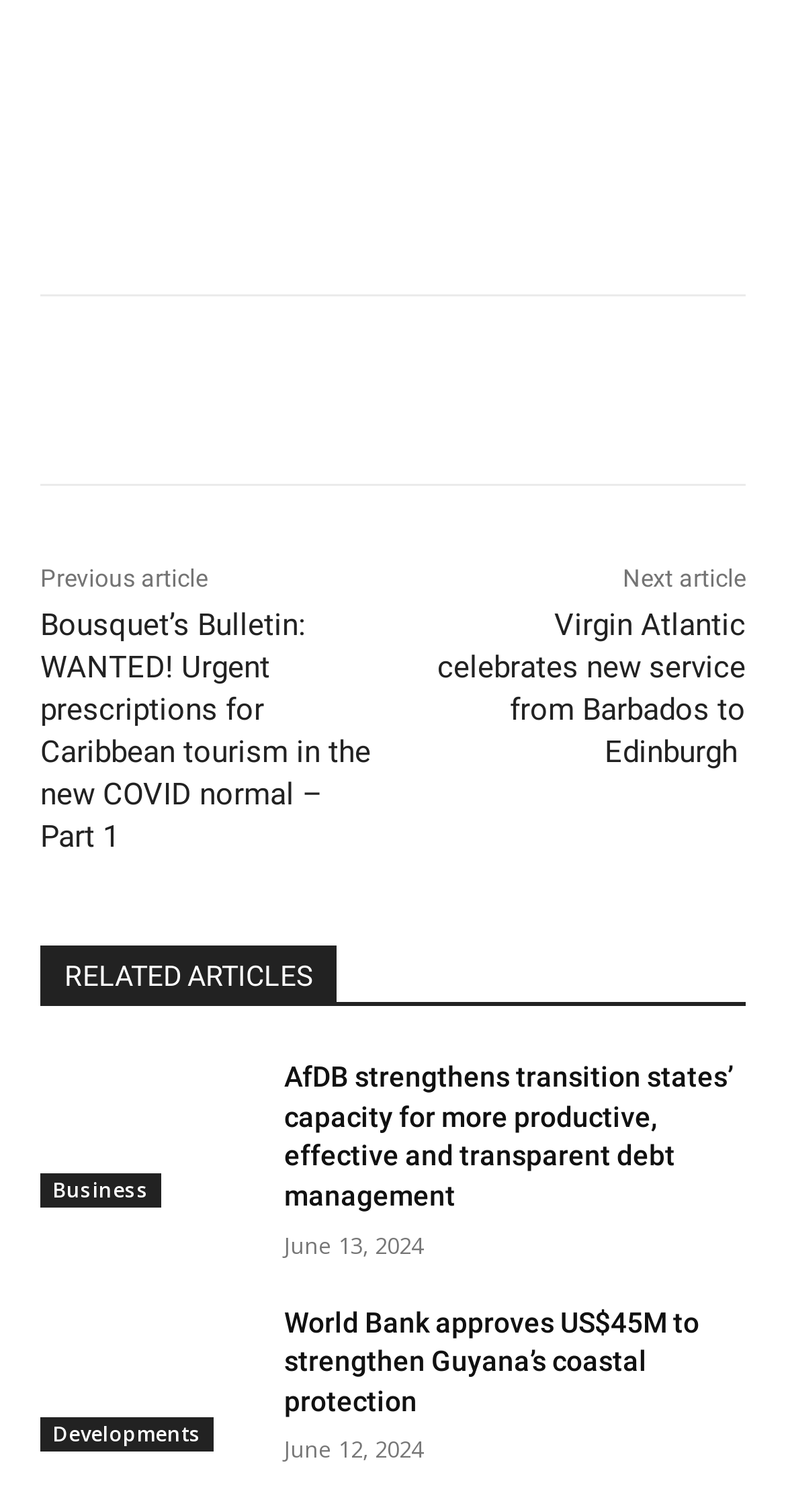Please locate the bounding box coordinates of the element that needs to be clicked to achieve the following instruction: "View the next article". The coordinates should be four float numbers between 0 and 1, i.e., [left, top, right, bottom].

[0.792, 0.374, 0.949, 0.392]